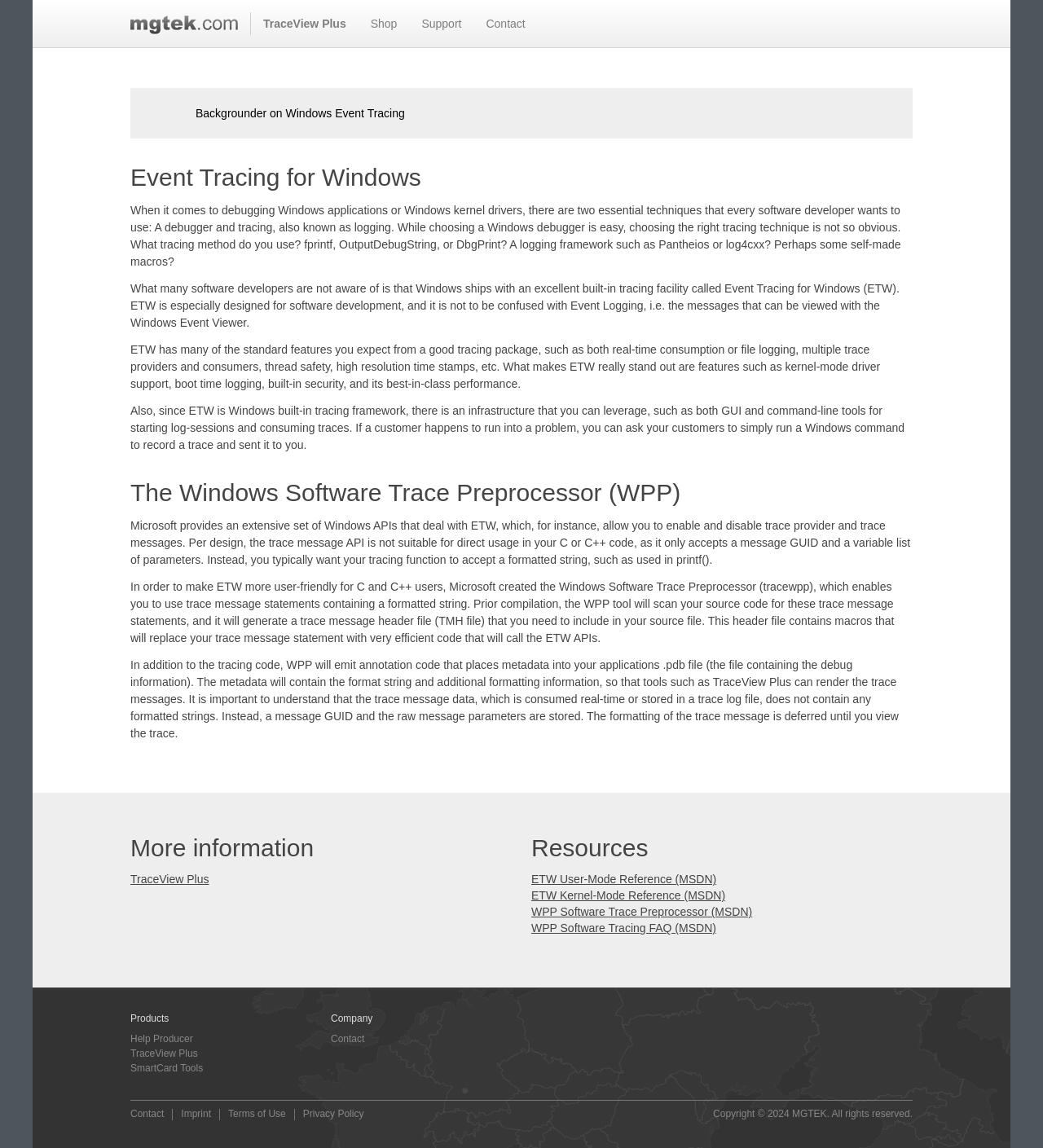Answer the following query concisely with a single word or phrase:
What is the copyright information on this webpage?

Copyright 2024 MGTEK